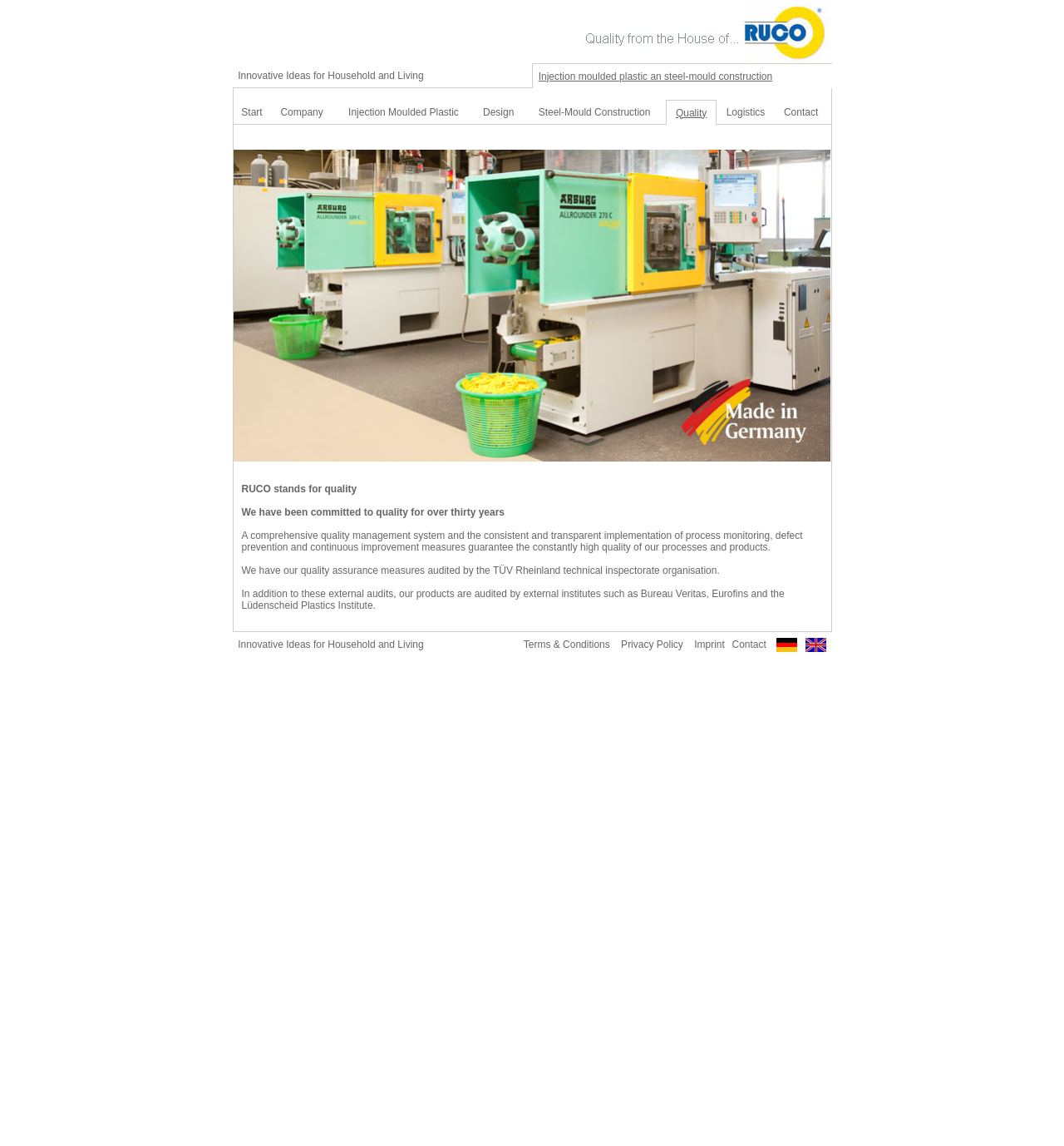What is the company's commitment to quality?
Based on the image, respond with a single word or phrase.

Over thirty years